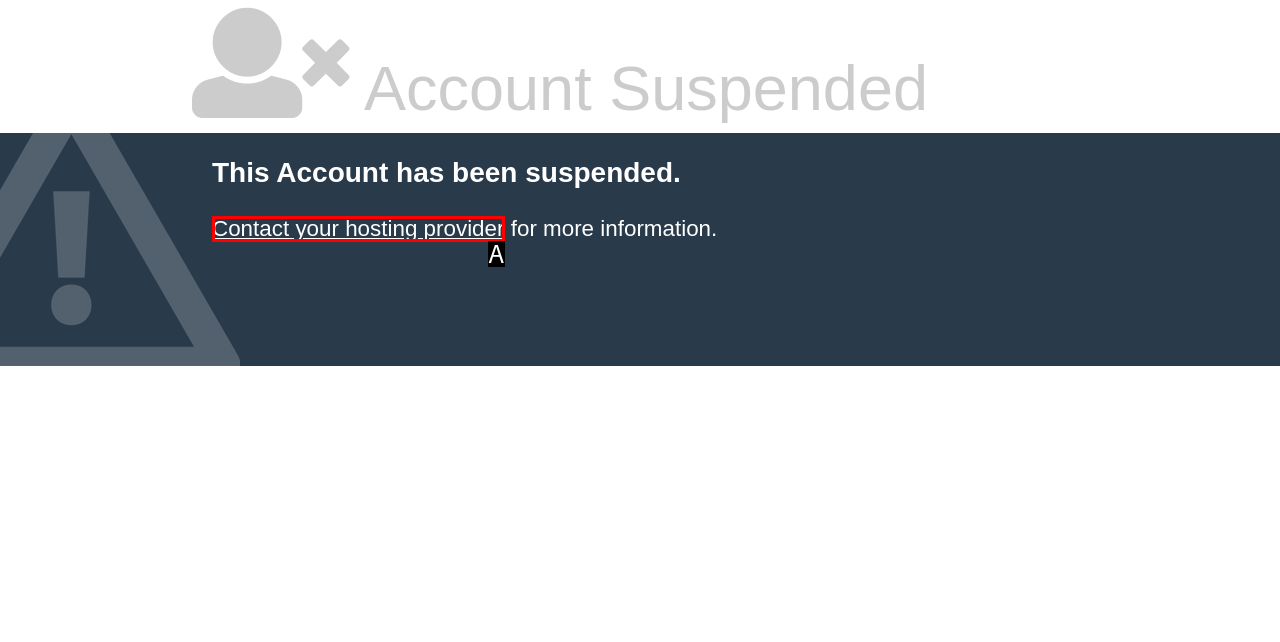From the options provided, determine which HTML element best fits the description: Contact your hosting provider. Answer with the correct letter.

A